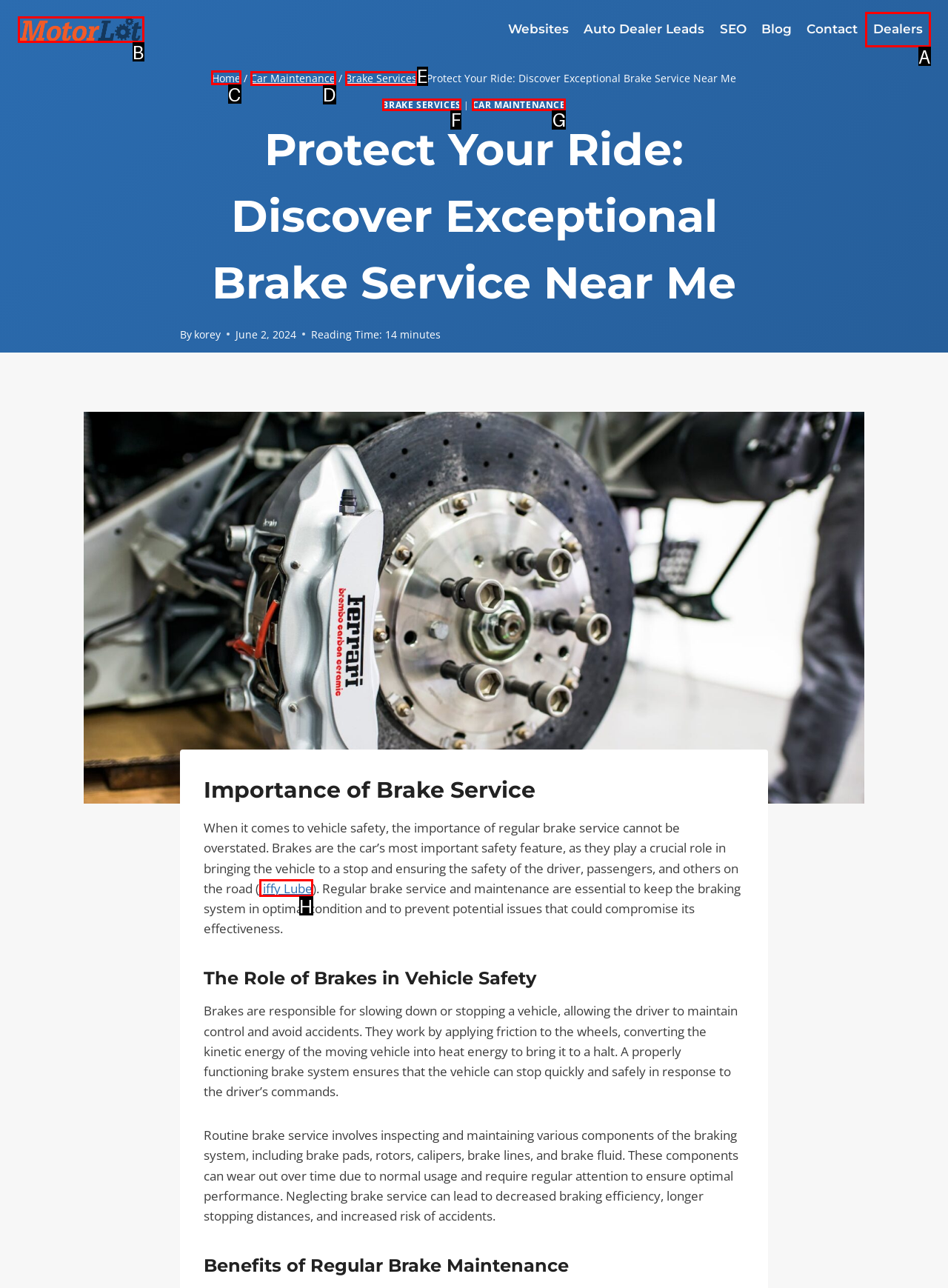Identify the correct lettered option to click in order to perform this task: Click on 'Home' in the breadcrumbs. Respond with the letter.

C